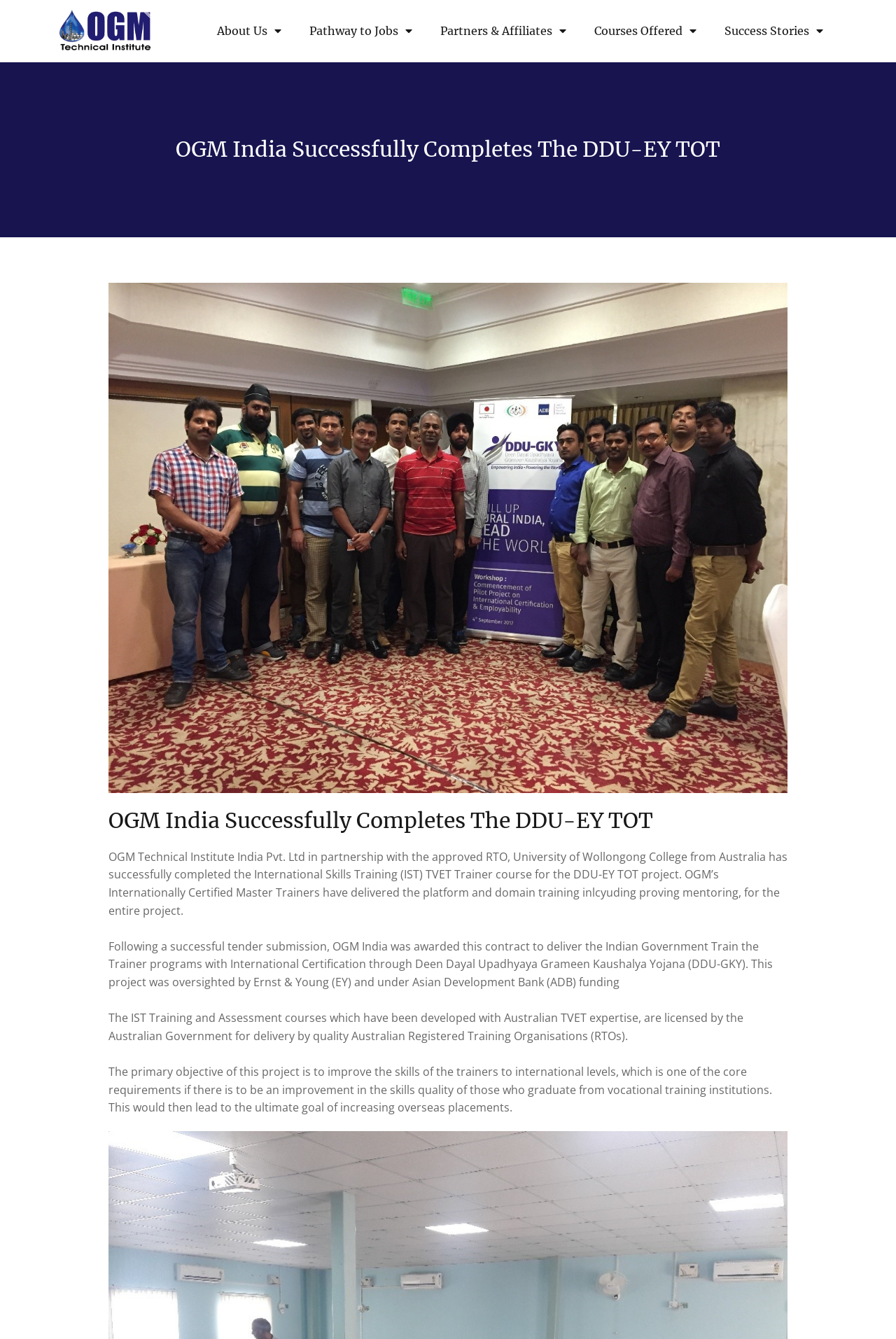Reply to the question below using a single word or brief phrase:
What is the expected outcome of the DDU-EY TOT project?

Increase overseas placements